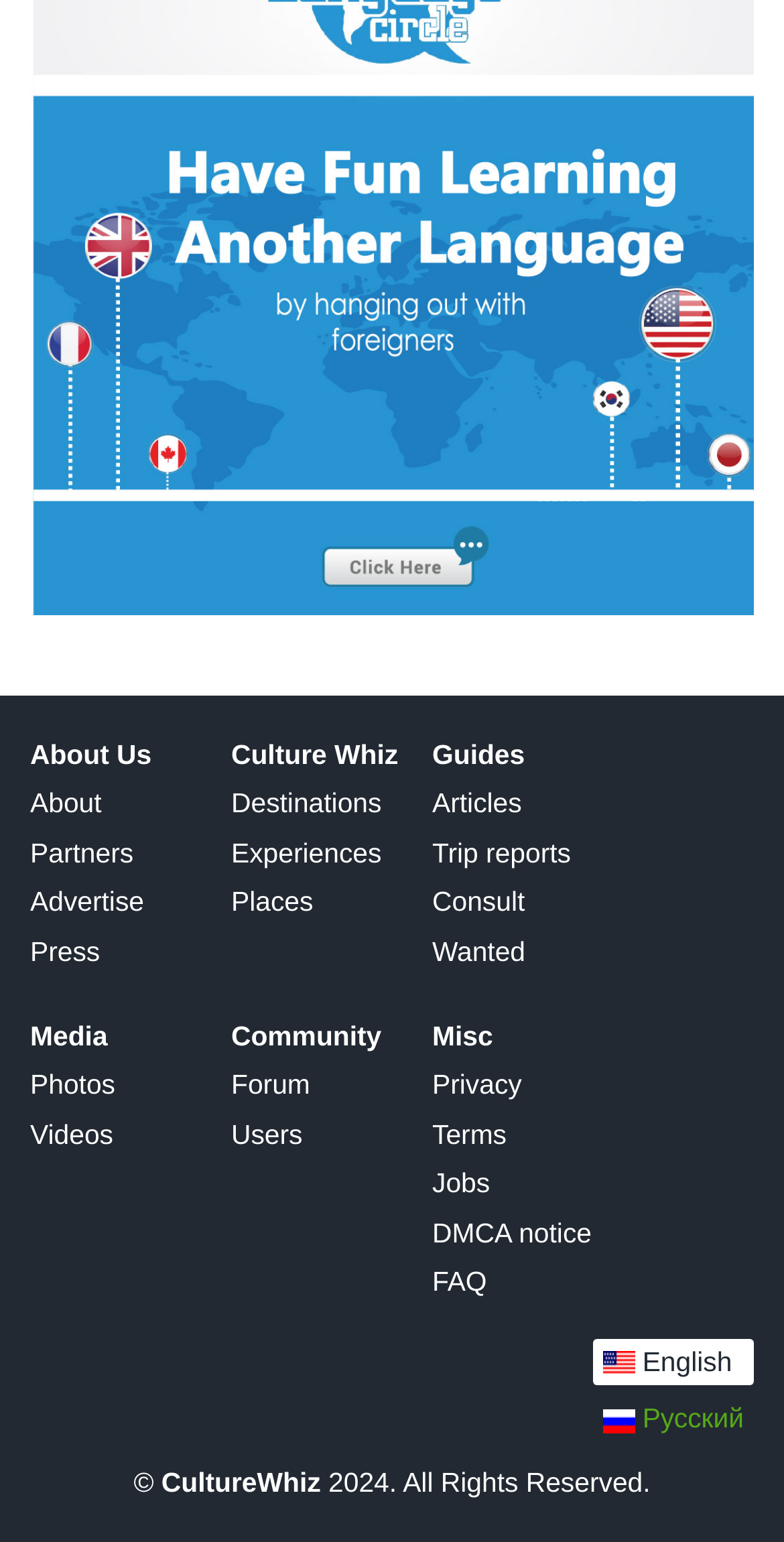Please specify the bounding box coordinates of the clickable region necessary for completing the following instruction: "Switch to Russian". The coordinates must consist of four float numbers between 0 and 1, i.e., [left, top, right, bottom].

[0.756, 0.905, 0.962, 0.936]